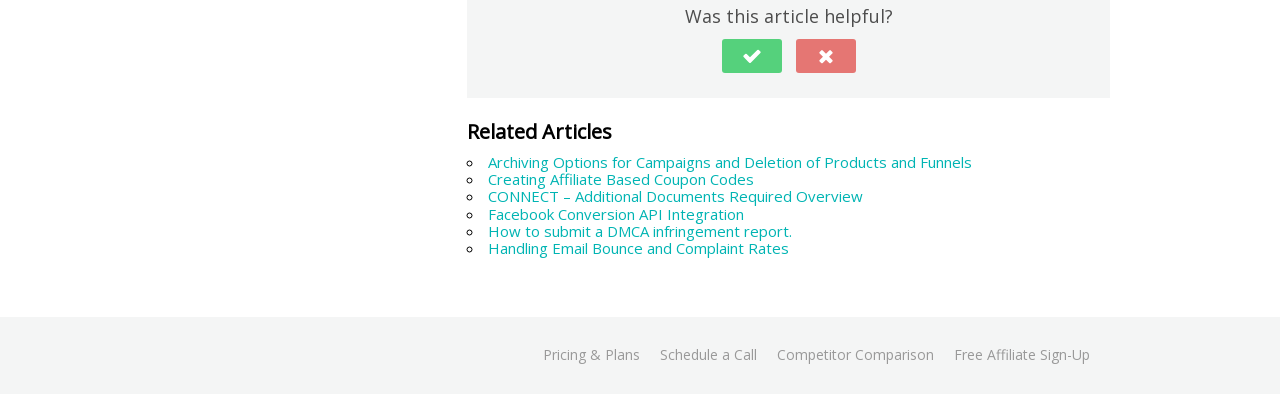What is the topic of the article 'CONNECT – Additional Documents Required Overview'?
Using the visual information, respond with a single word or phrase.

CONNECT documents